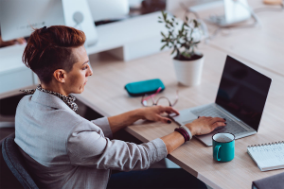Break down the image into a detailed narrative.

In a modern office setting, a professional, dressed in a stylish blazer, is deeply focused while working on a sleek laptop. The individual is positioned at a light wooden desk that is accessorized with a few essentials: a small potted plant adds a touch of greenery, while a vibrant turquoise wallet lies nearby, complemented by a teacup in a similar hue. The atmosphere exudes productivity and creativity, showcasing a contemporary workspace that balances technology and personal style. This image encapsulates the essence of modern work life, highlighting an individual engaged in thoughtful work, blending professionalism with a personal touch.